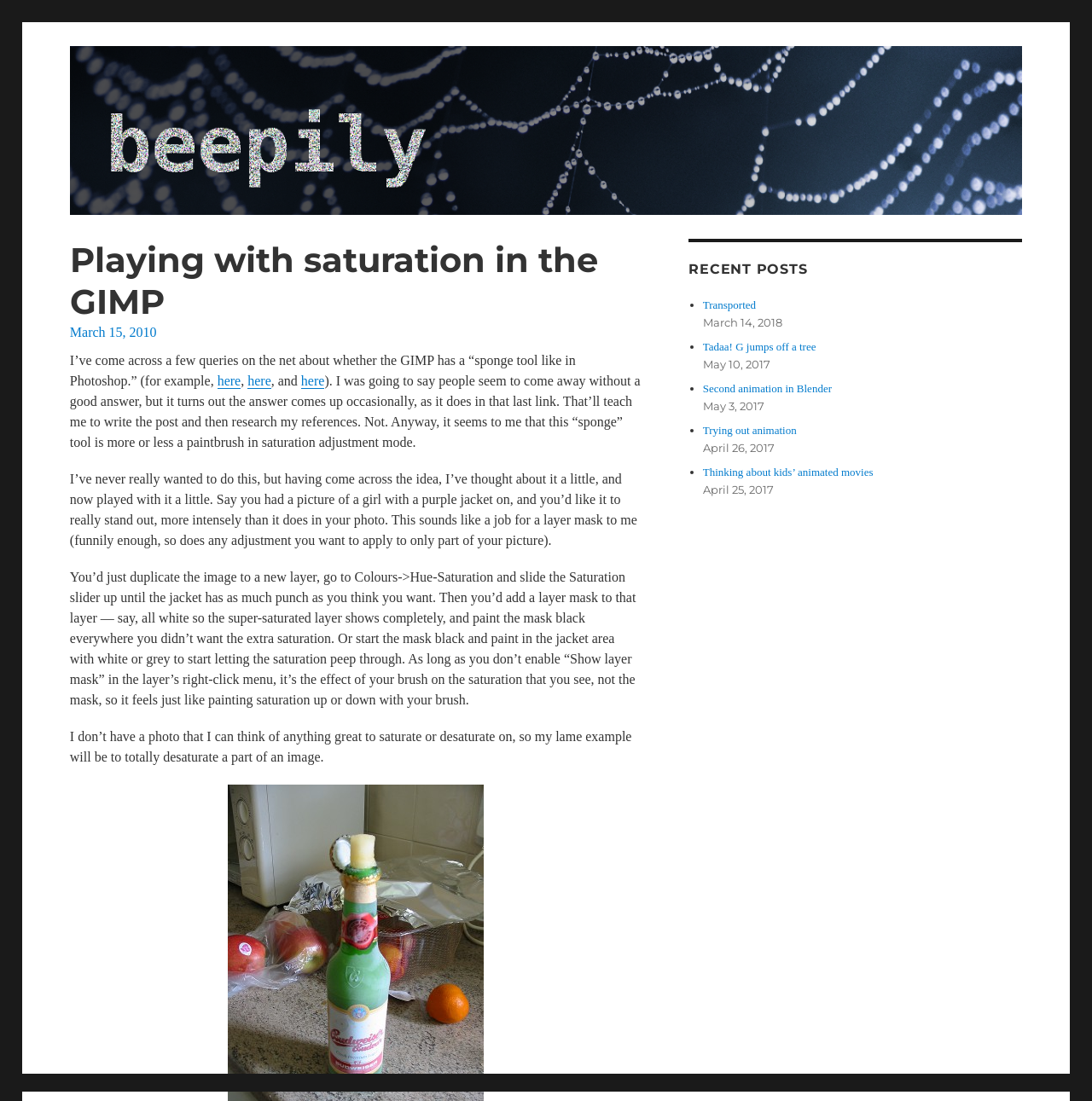Provide the text content of the webpage's main heading.

Playing with saturation in the GIMP